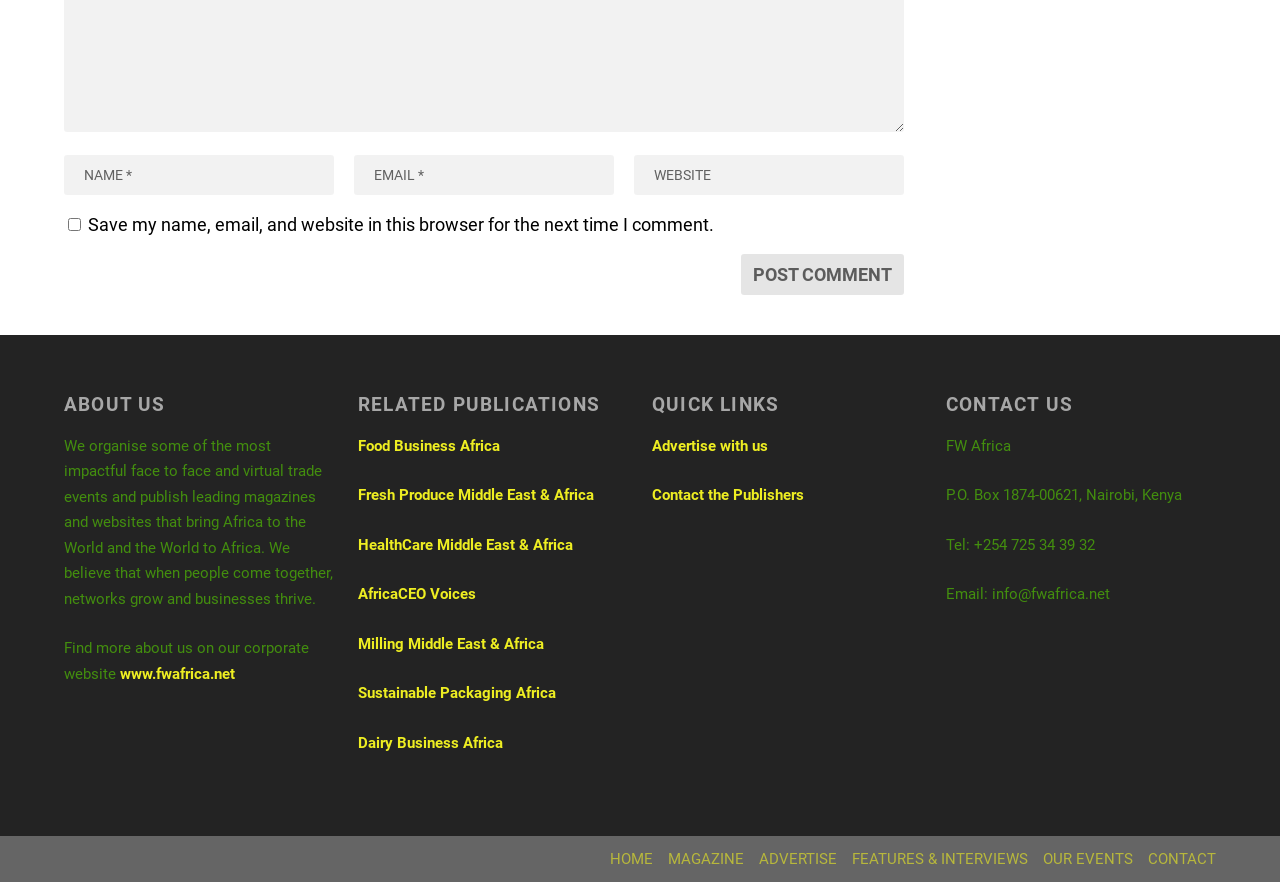Locate the bounding box coordinates of the area that needs to be clicked to fulfill the following instruction: "Enter your name". The coordinates should be in the format of four float numbers between 0 and 1, namely [left, top, right, bottom].

[0.05, 0.16, 0.261, 0.206]